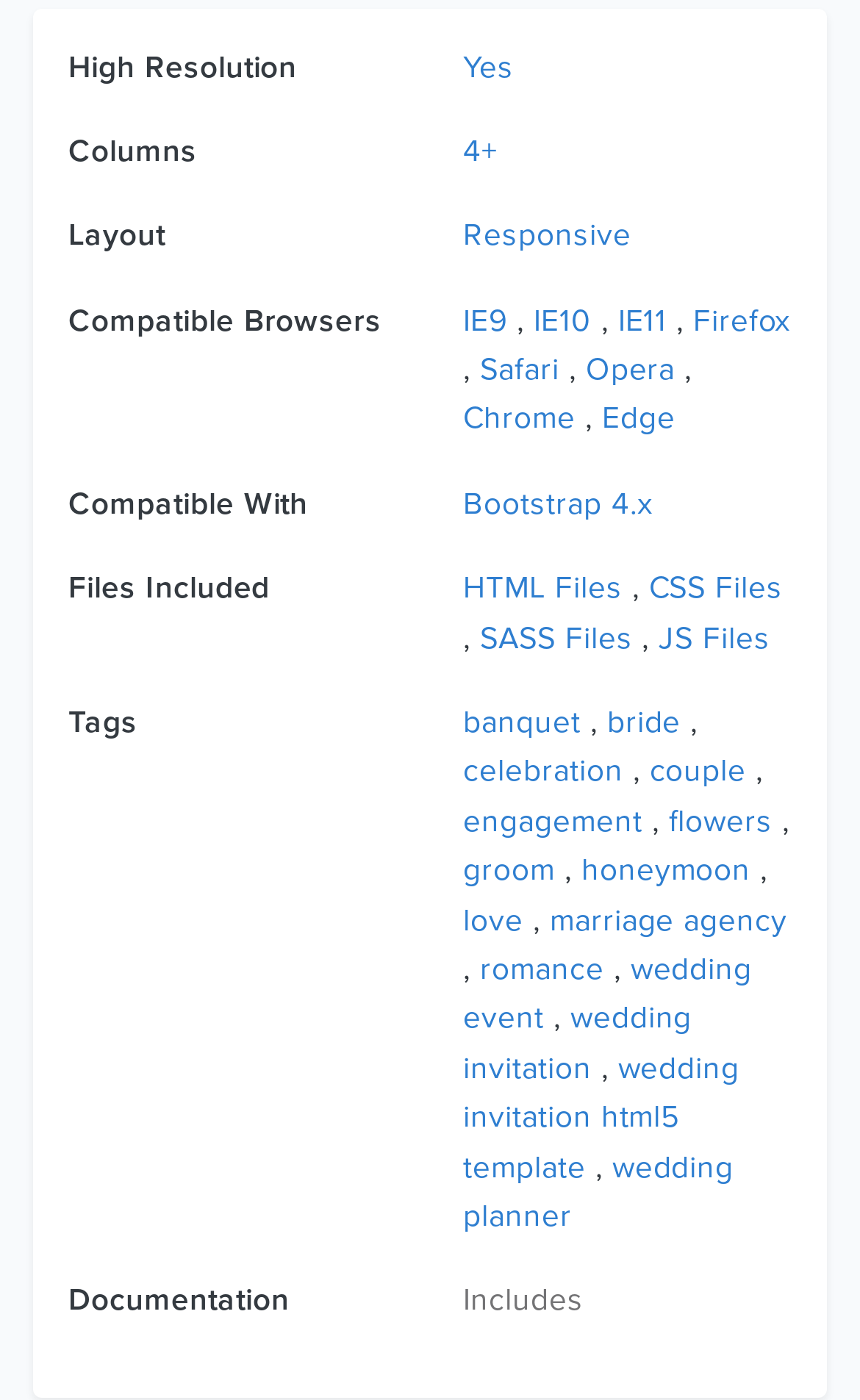Show the bounding box coordinates of the element that should be clicked to complete the task: "Explore 'romance' tag".

[0.558, 0.679, 0.702, 0.705]